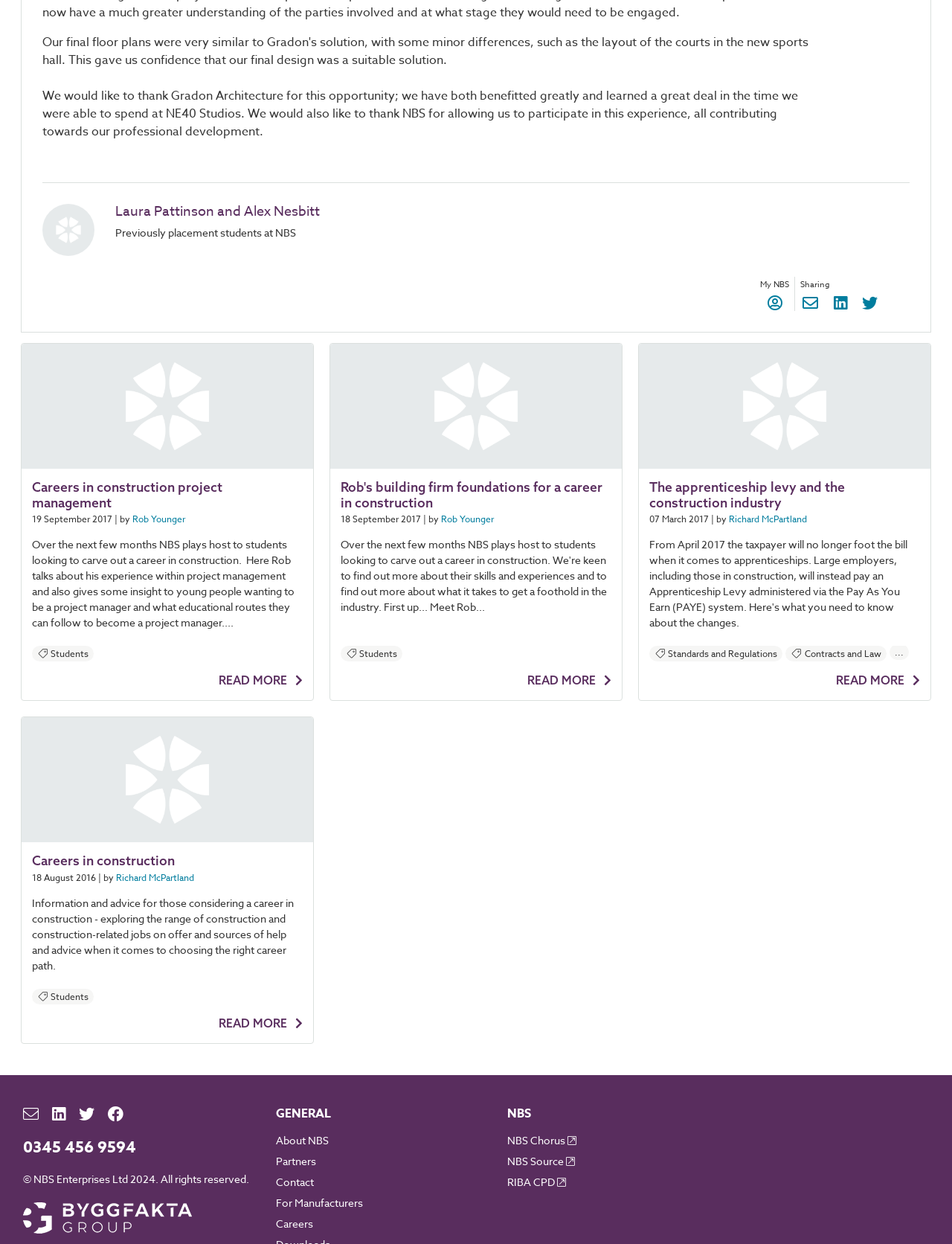What is the topic of the second article?
Answer the question using a single word or phrase, according to the image.

Construction project management